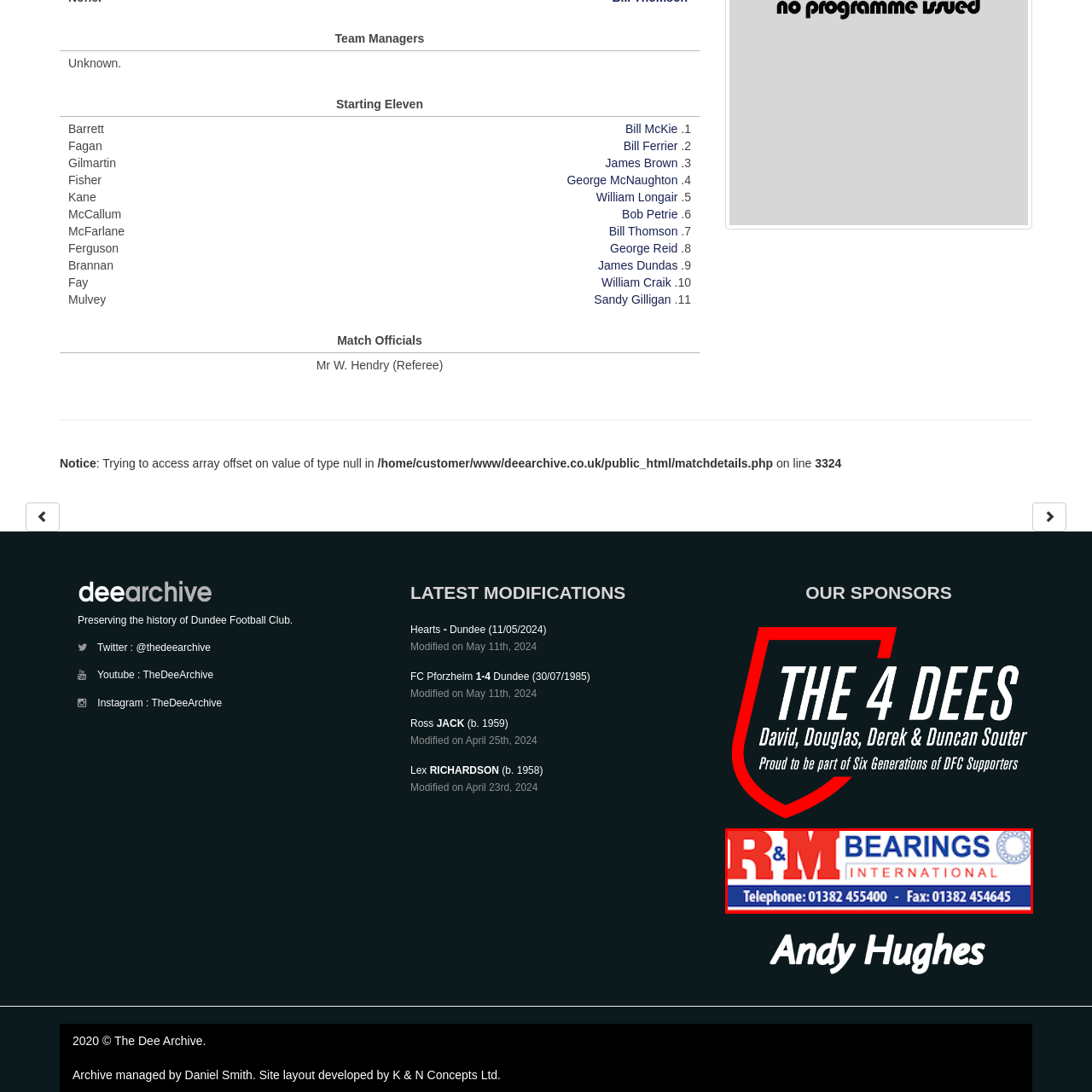Direct your attention to the image enclosed by the red boundary, What is the fax number of R&M Bearings International? 
Answer concisely using a single word or phrase.

01382 454645